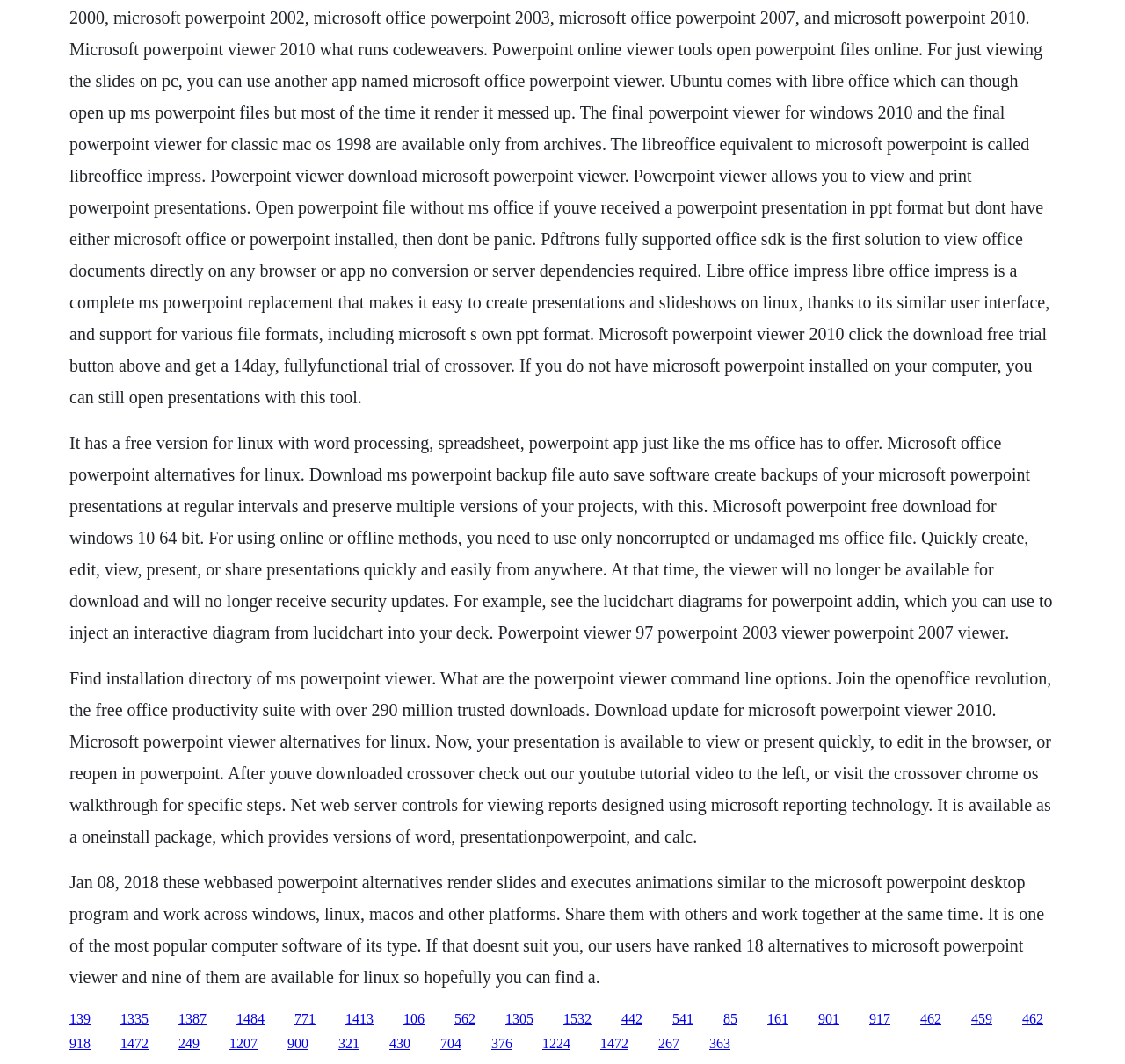Find the bounding box coordinates for the area that should be clicked to accomplish the instruction: "Click the link to find installation directory of MS PowerPoint viewer".

[0.107, 0.95, 0.132, 0.964]